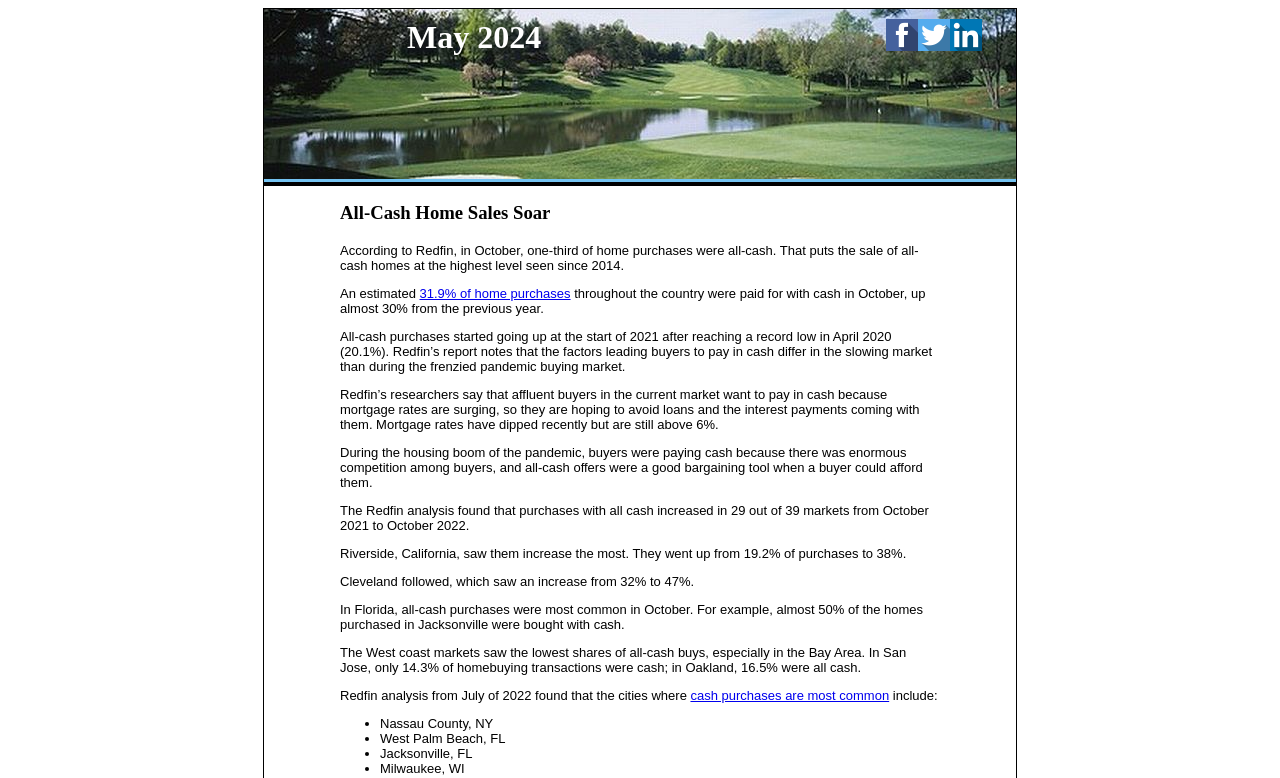What is the text of the first link? Please answer the question using a single word or phrase based on the image.

None